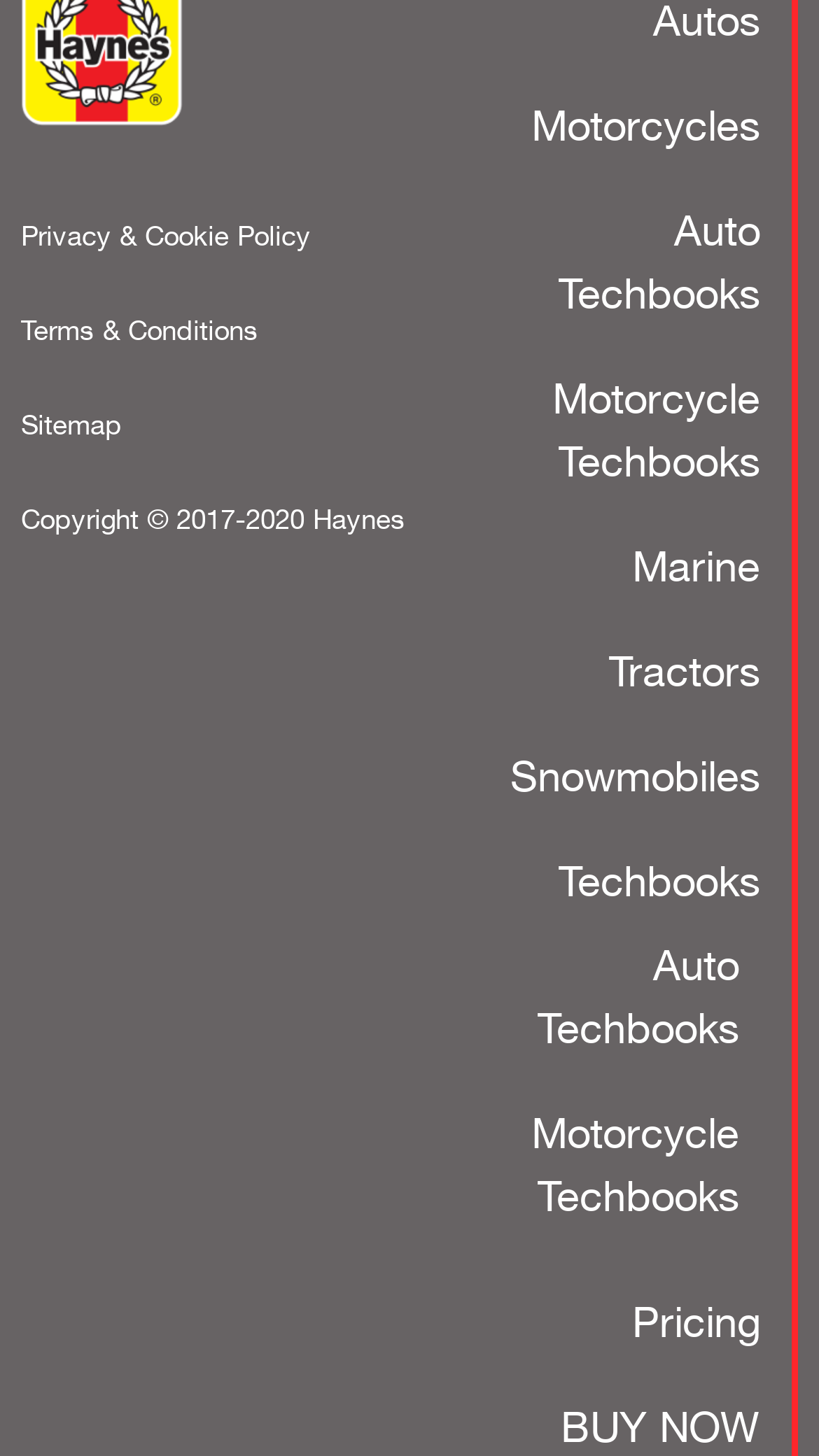Locate the bounding box coordinates of the area you need to click to fulfill this instruction: 'Learn about auto techbooks'. The coordinates must be in the form of four float numbers ranging from 0 to 1: [left, top, right, bottom].

[0.597, 0.122, 0.954, 0.237]